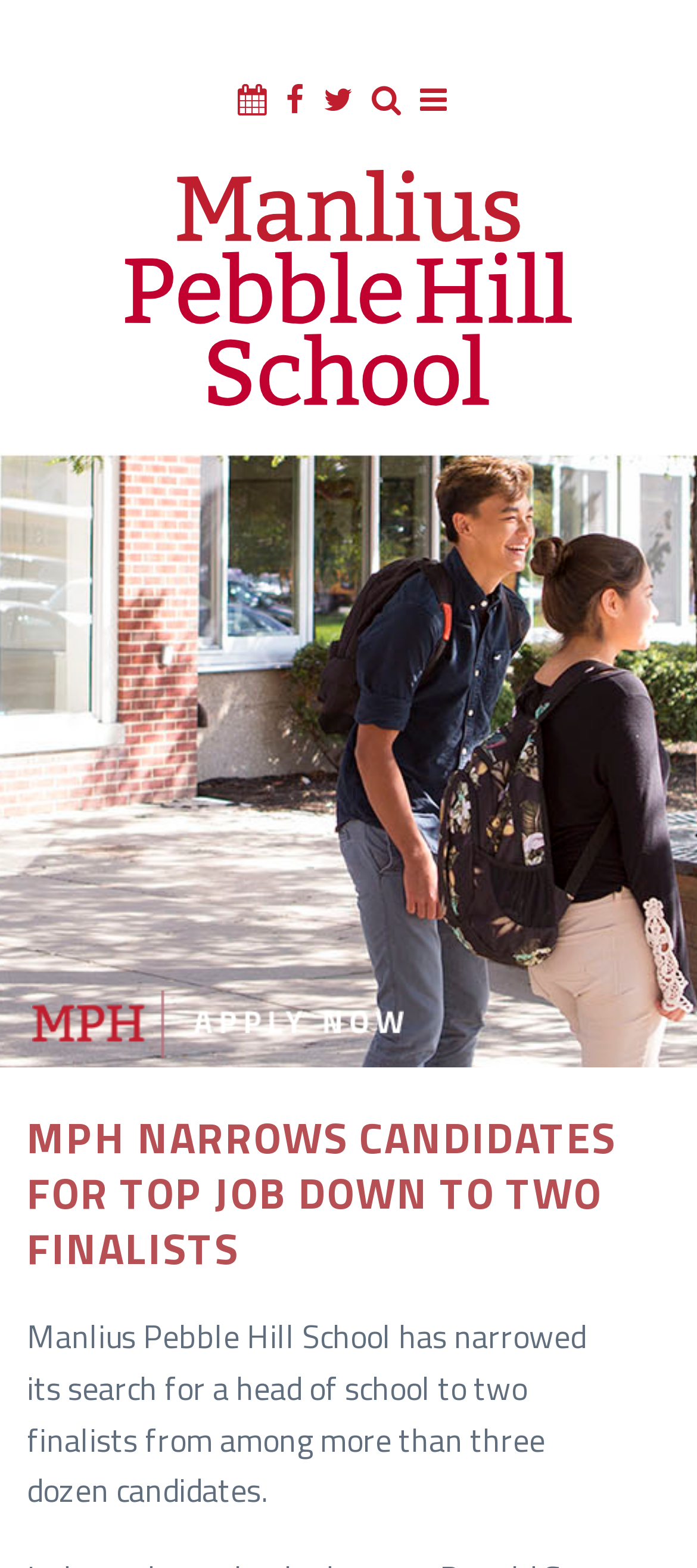What is the title or heading displayed on the webpage?

MPH NARROWS CANDIDATES FOR TOP JOB DOWN TO TWO FINALISTS